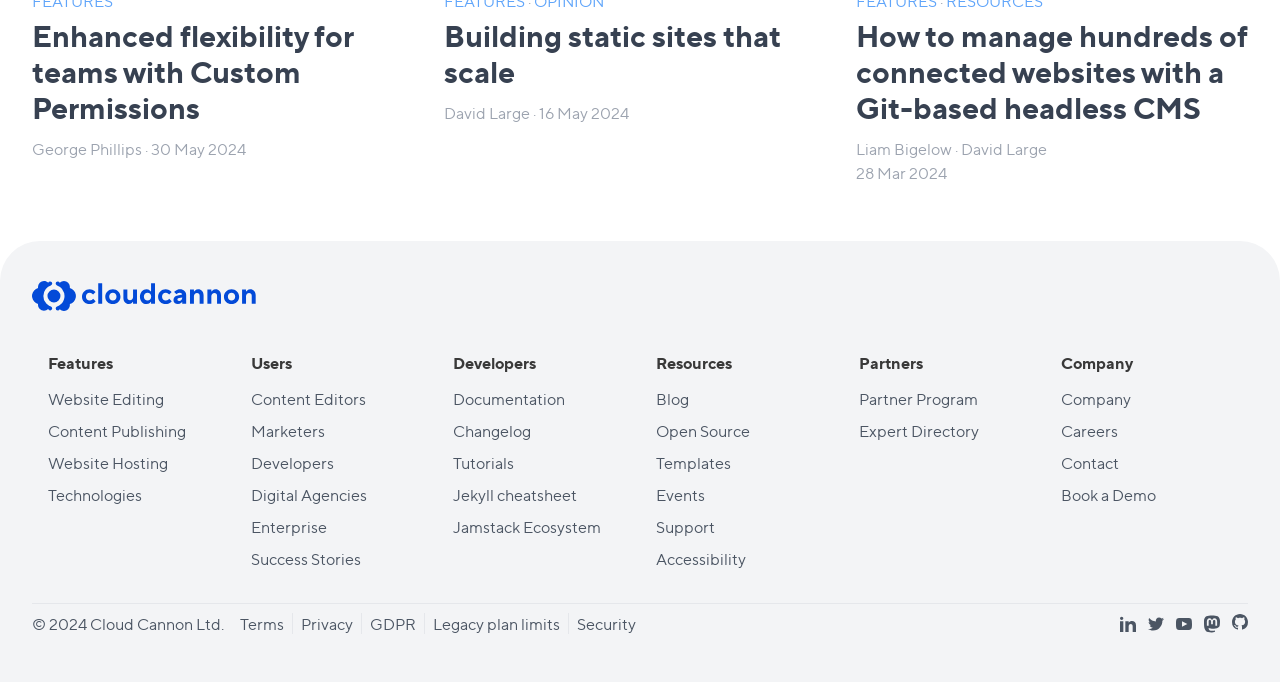Please specify the bounding box coordinates of the clickable region necessary for completing the following instruction: "Learn about 'Content Publishing'". The coordinates must consist of four float numbers between 0 and 1, i.e., [left, top, right, bottom].

[0.038, 0.616, 0.145, 0.647]